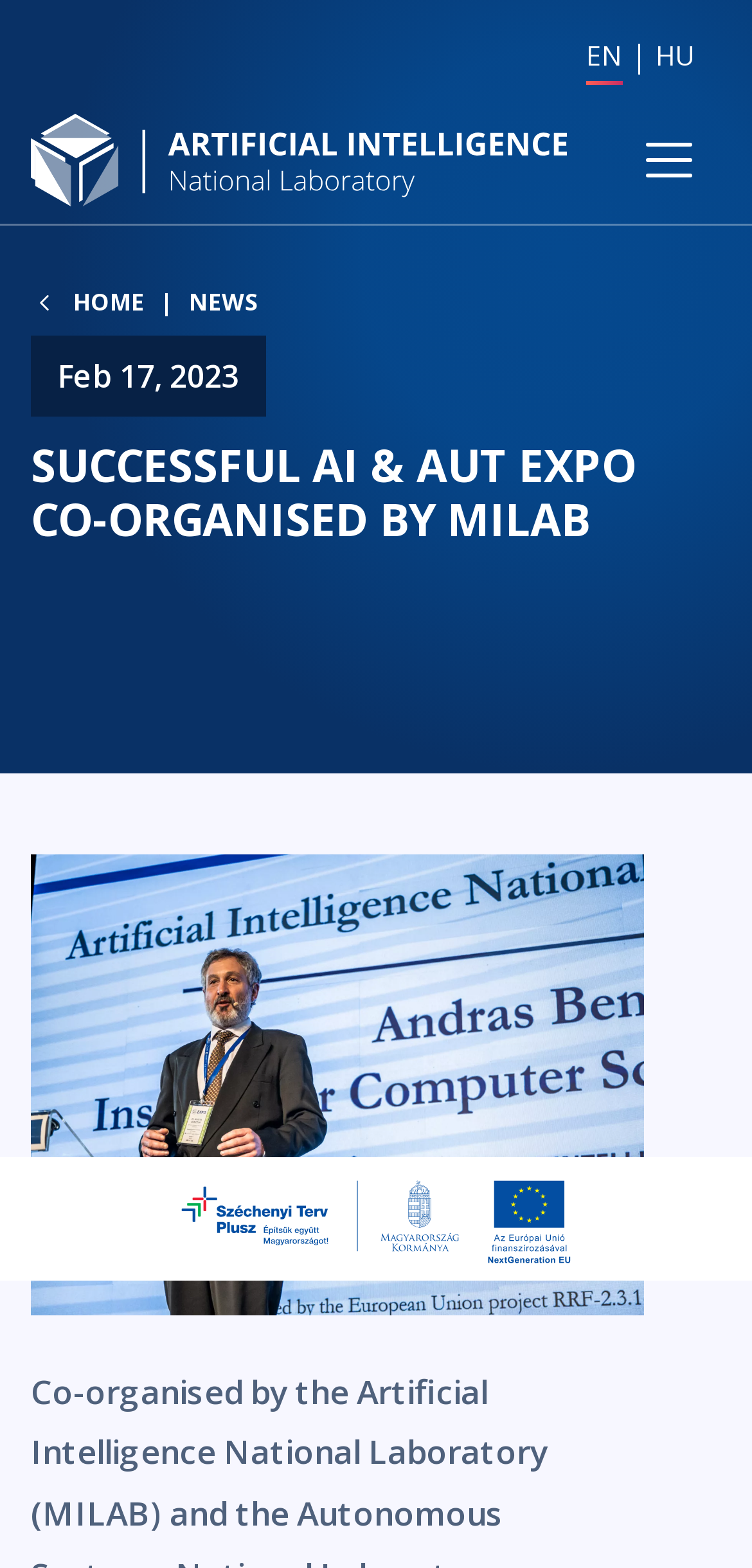Please give a concise answer to this question using a single word or phrase: 
How many images are on the webpage?

2